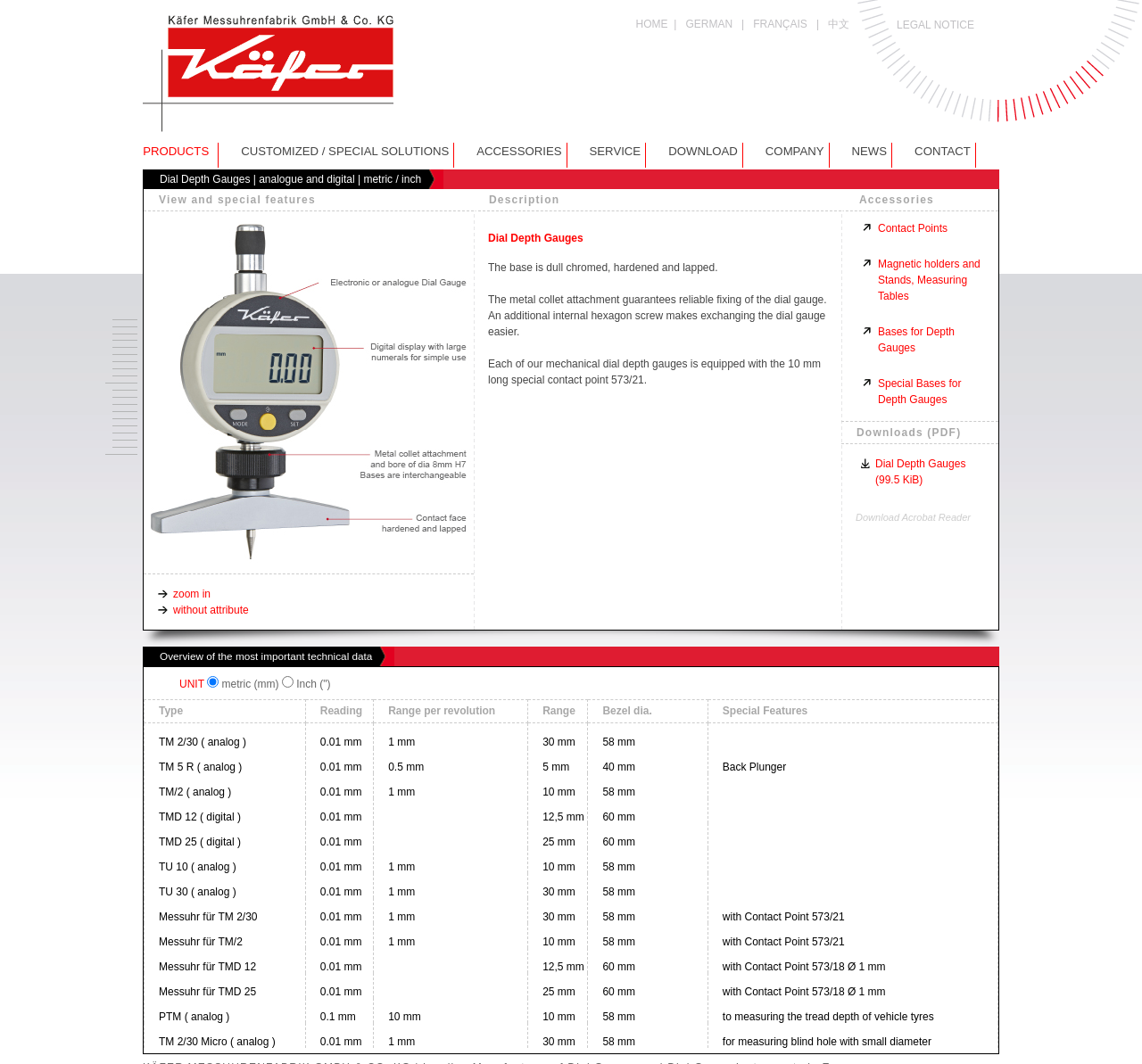Find the bounding box coordinates of the clickable area required to complete the following action: "Zoom in the image".

[0.138, 0.552, 0.184, 0.564]